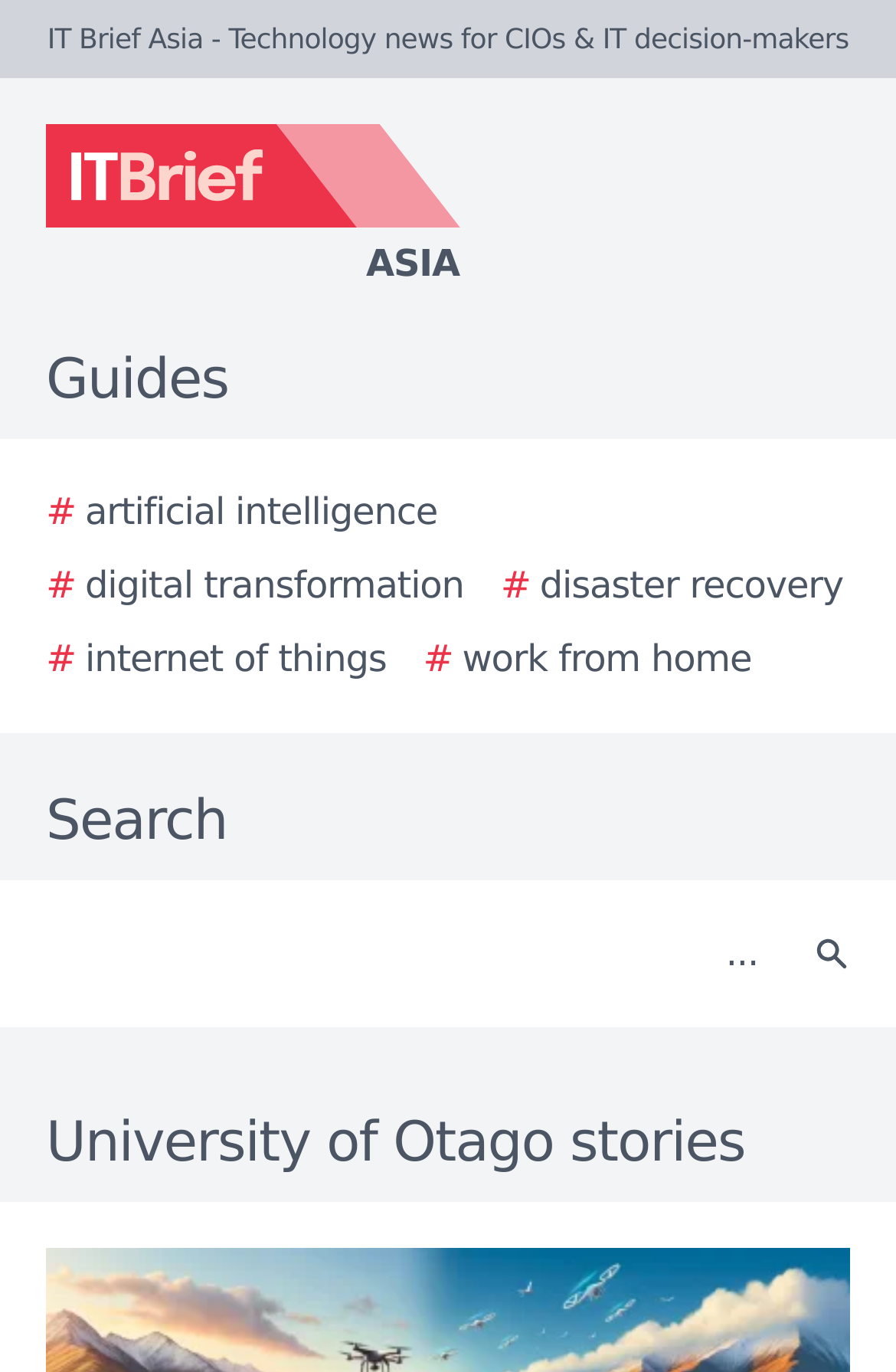Please locate the bounding box coordinates of the element's region that needs to be clicked to follow the instruction: "Go to contact page". The bounding box coordinates should be provided as four float numbers between 0 and 1, i.e., [left, top, right, bottom].

None